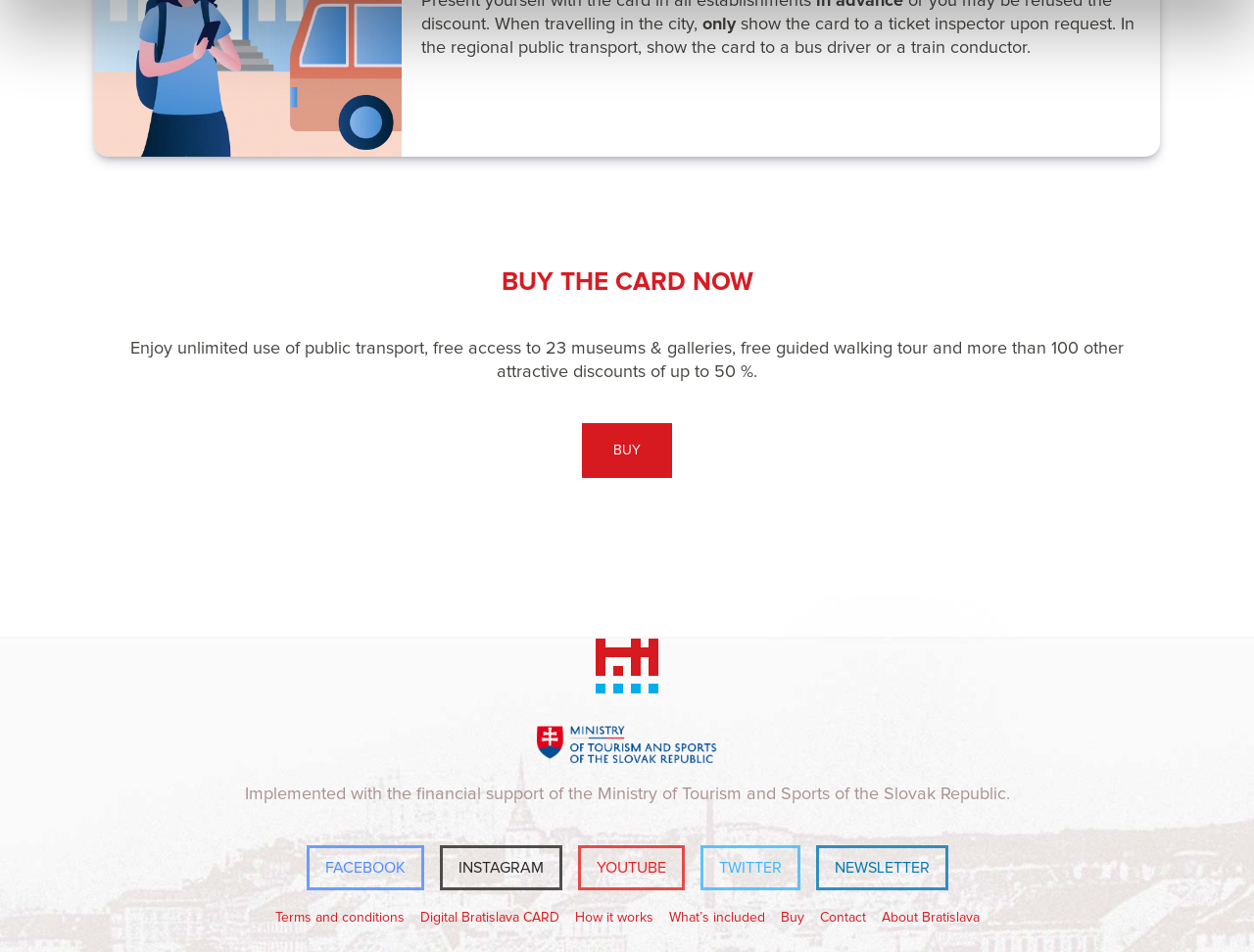Could you provide the bounding box coordinates for the portion of the screen to click to complete this instruction: "Visit the Bratislava CARD page"?

[0.412, 0.743, 0.588, 0.822]